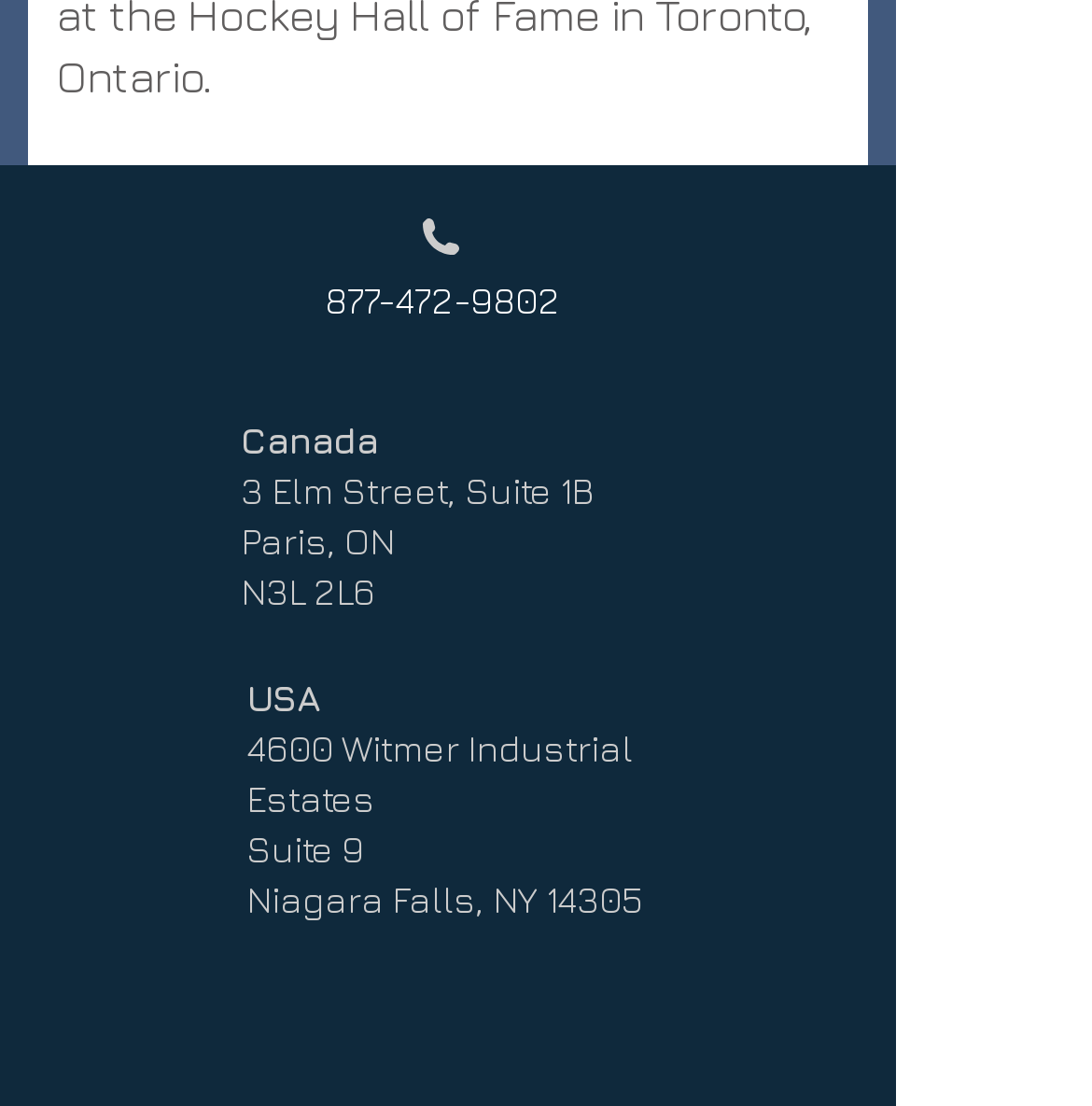Please answer the following question using a single word or phrase: 
How many social media icons are there?

2